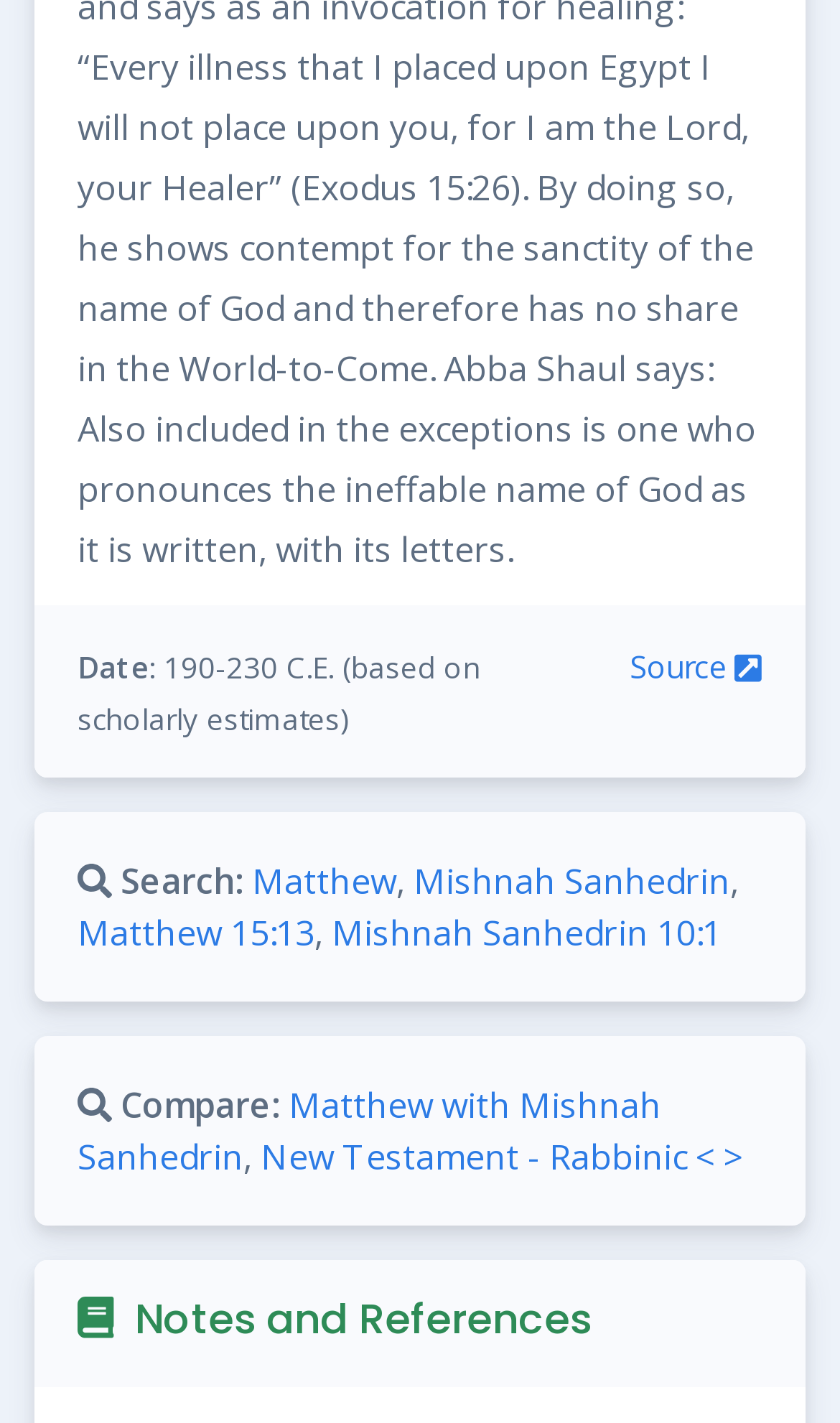Locate the bounding box coordinates of the area that needs to be clicked to fulfill the following instruction: "Go to Matthew 15:13". The coordinates should be in the format of four float numbers between 0 and 1, namely [left, top, right, bottom].

[0.092, 0.639, 0.374, 0.672]